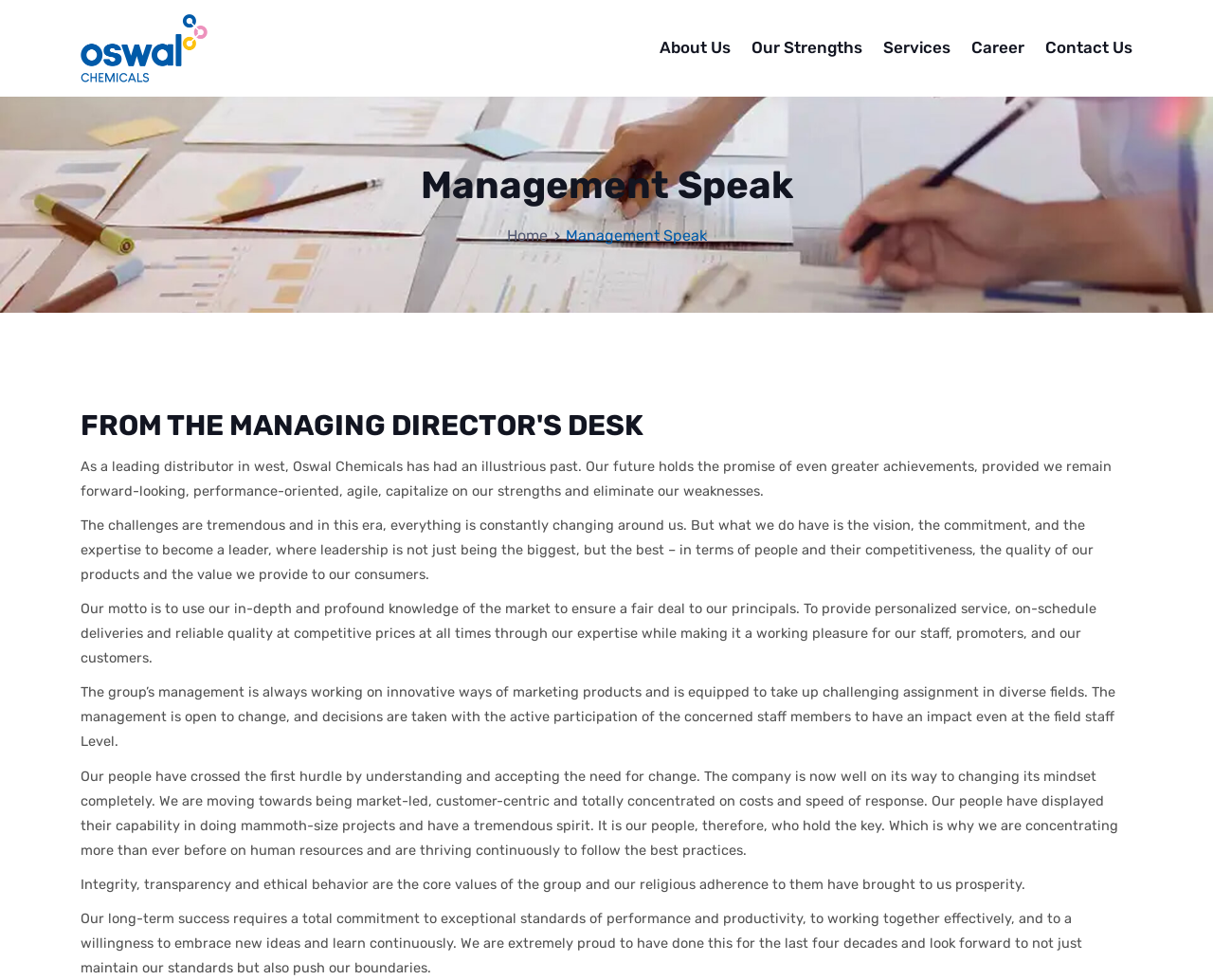What is the company's attitude towards change?
Using the visual information from the image, give a one-word or short-phrase answer.

Open to change